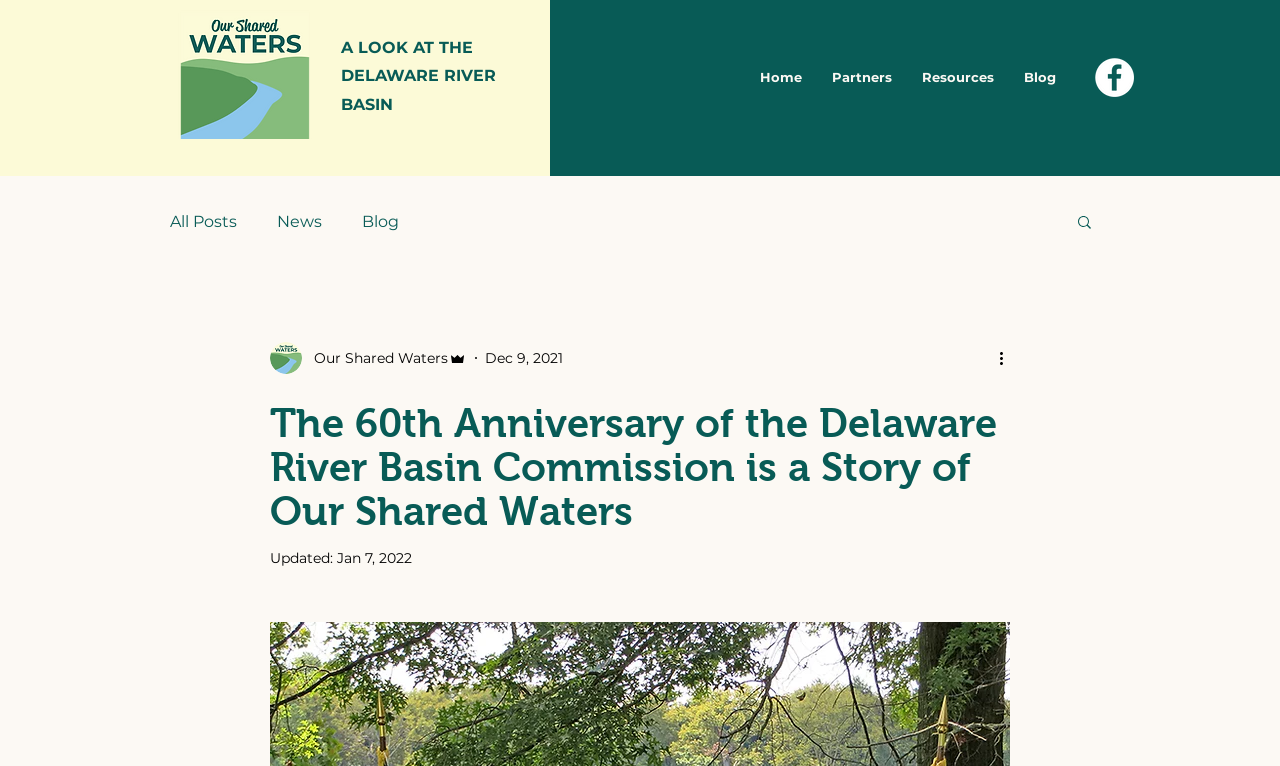Please examine the image and answer the question with a detailed explanation:
How many social media links are there?

I found a list element with the description 'Social Bar' containing a single link element with the description 'Facebook - White Circle', indicating that there is only one social media link.